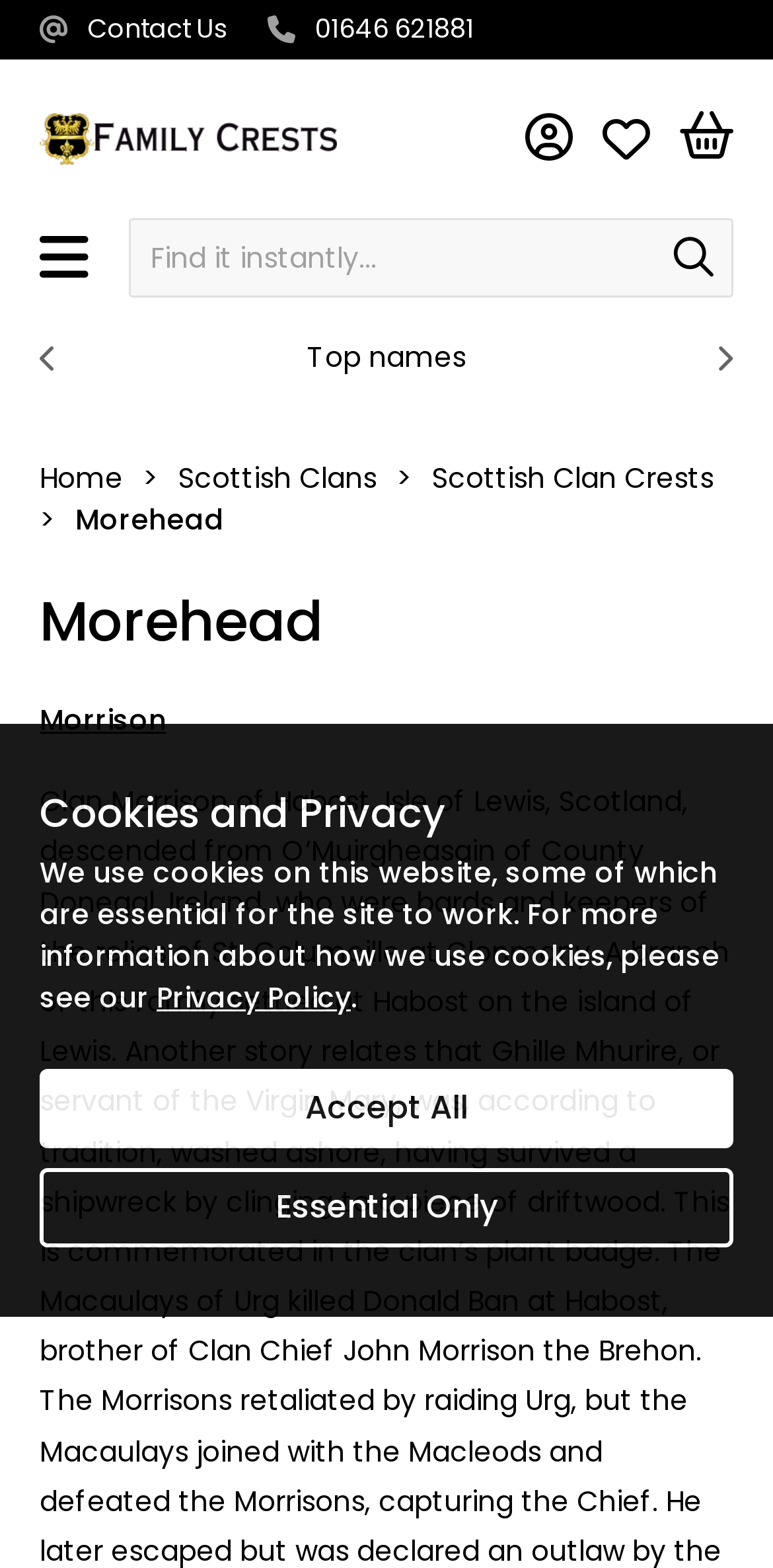Please answer the following question as detailed as possible based on the image: 
What is the purpose of the textbox?

The textbox has a placeholder text 'Find it instantly...' which suggests that it's a search box, allowing users to search for something on the website.